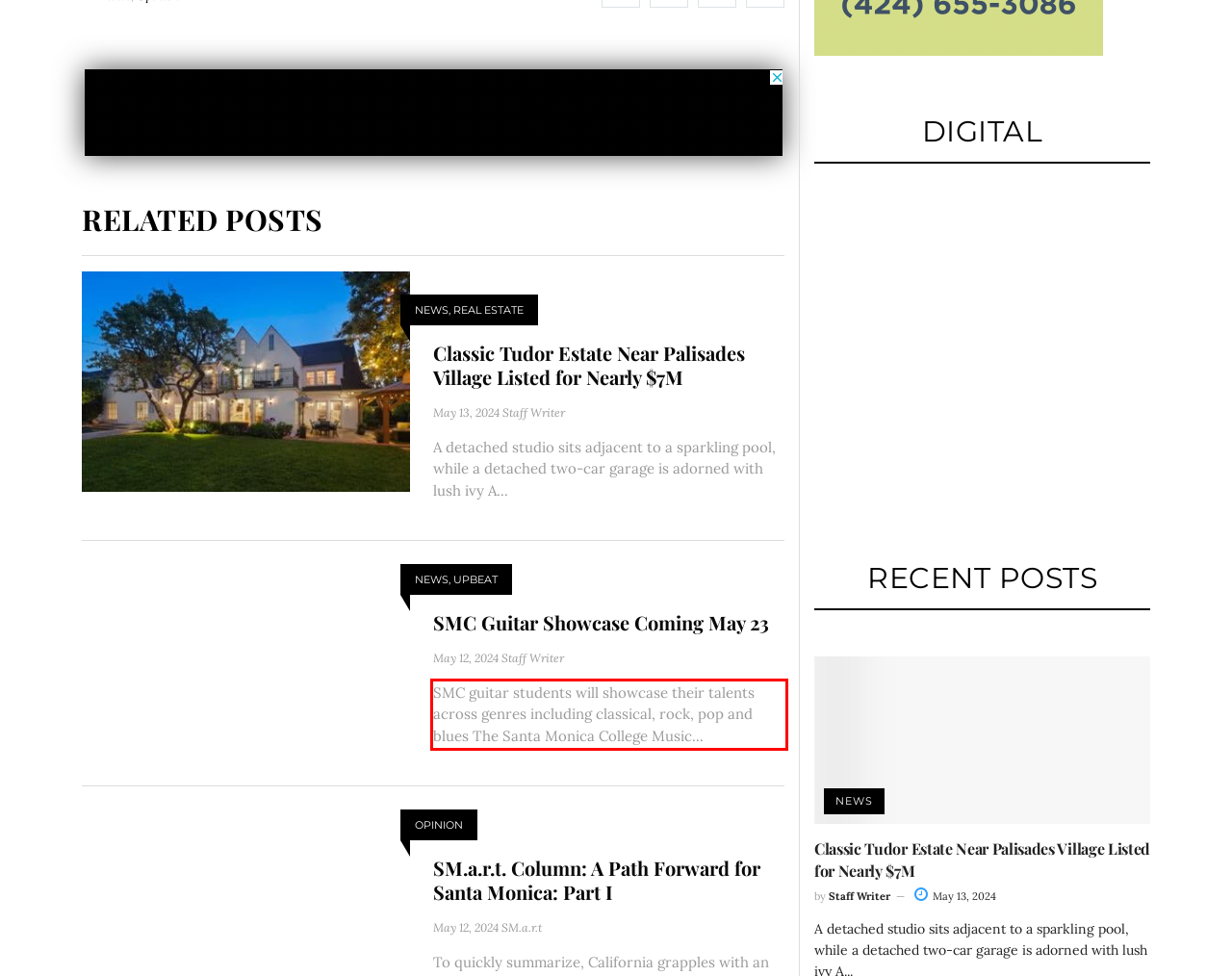Given a screenshot of a webpage with a red bounding box, please identify and retrieve the text inside the red rectangle.

SMC guitar students will showcase their talents across genres including classical, rock, pop and blues The Santa Monica College Music...